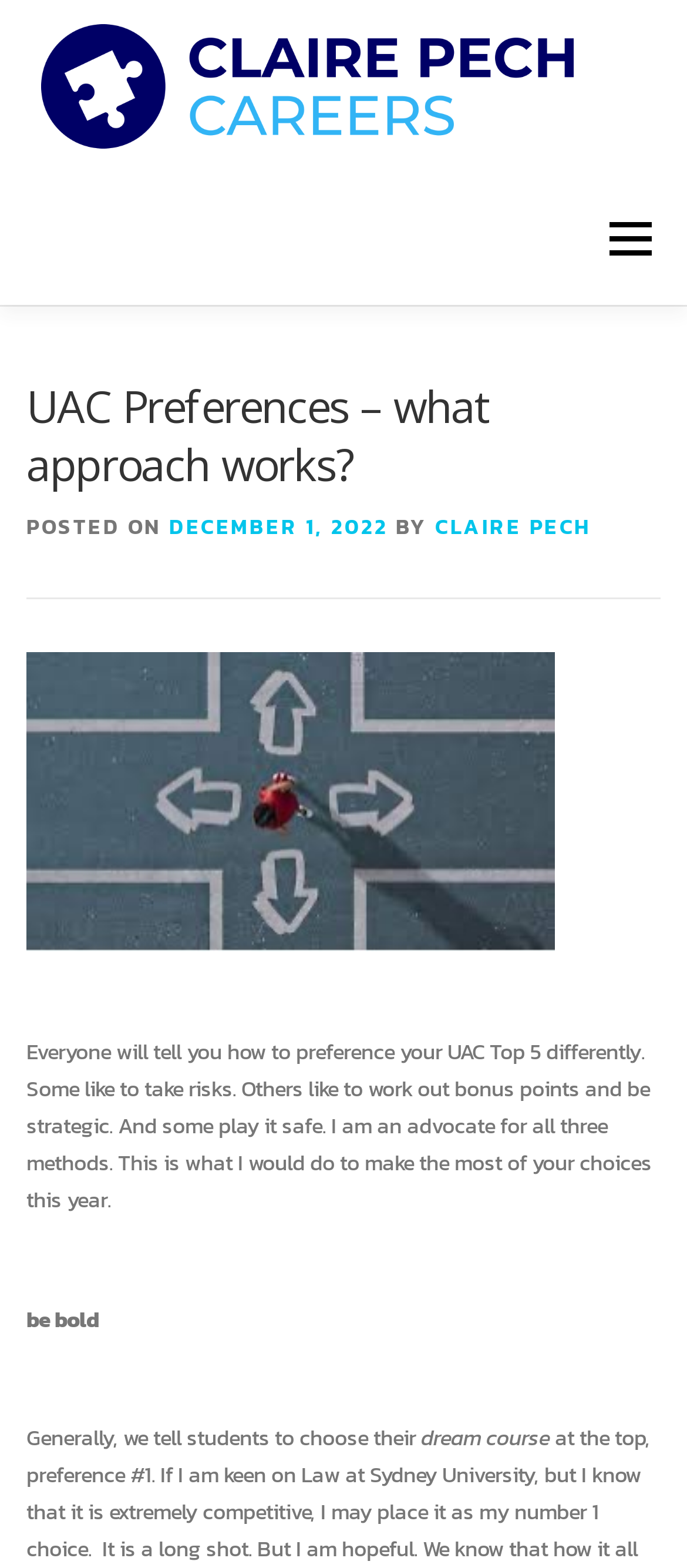Find the main header of the webpage and produce its text content.

UAC Preferences – what approach works?